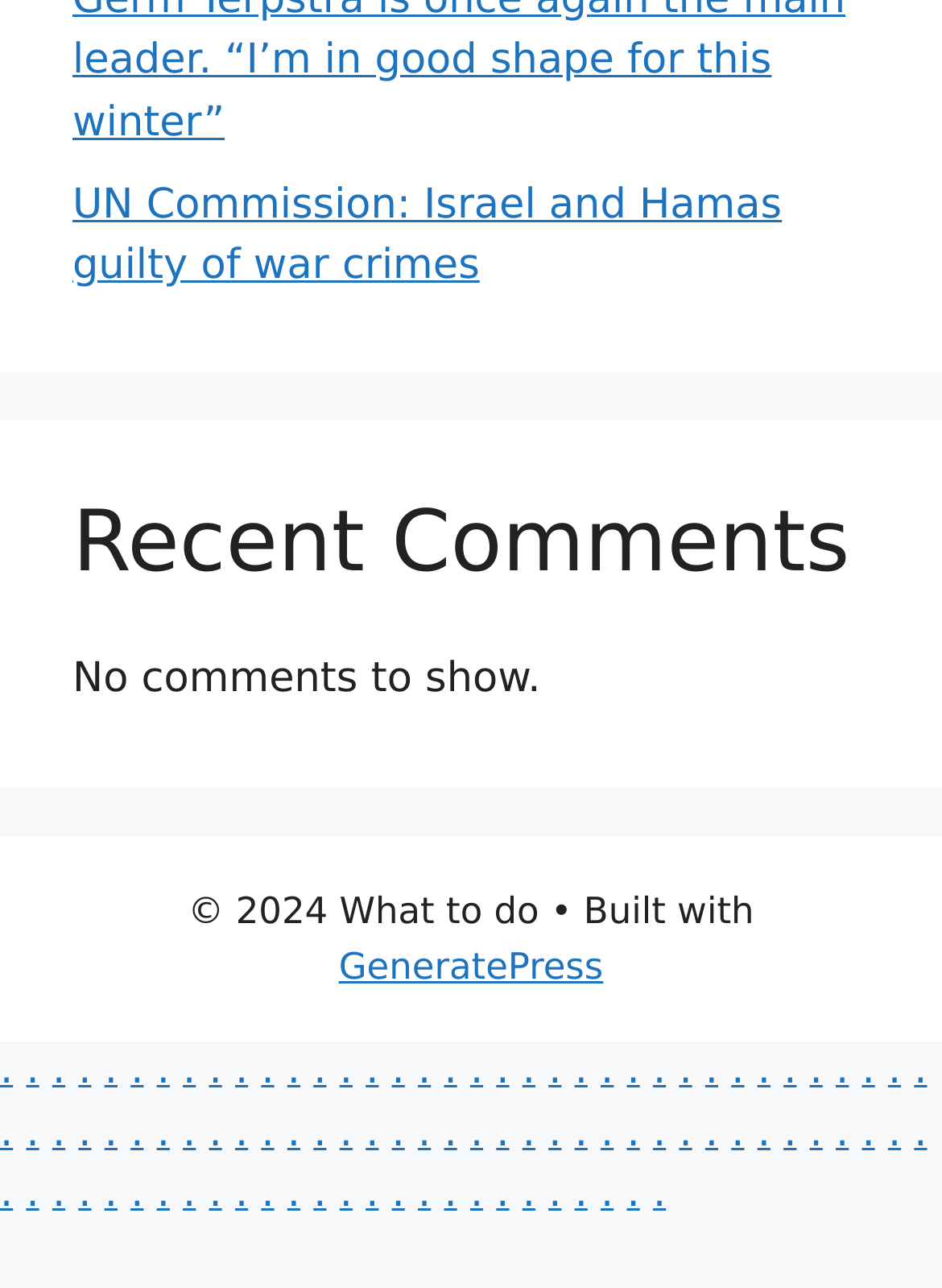Find the bounding box coordinates of the area that needs to be clicked in order to achieve the following instruction: "View recent comments". The coordinates should be specified as four float numbers between 0 and 1, i.e., [left, top, right, bottom].

[0.077, 0.382, 0.923, 0.461]